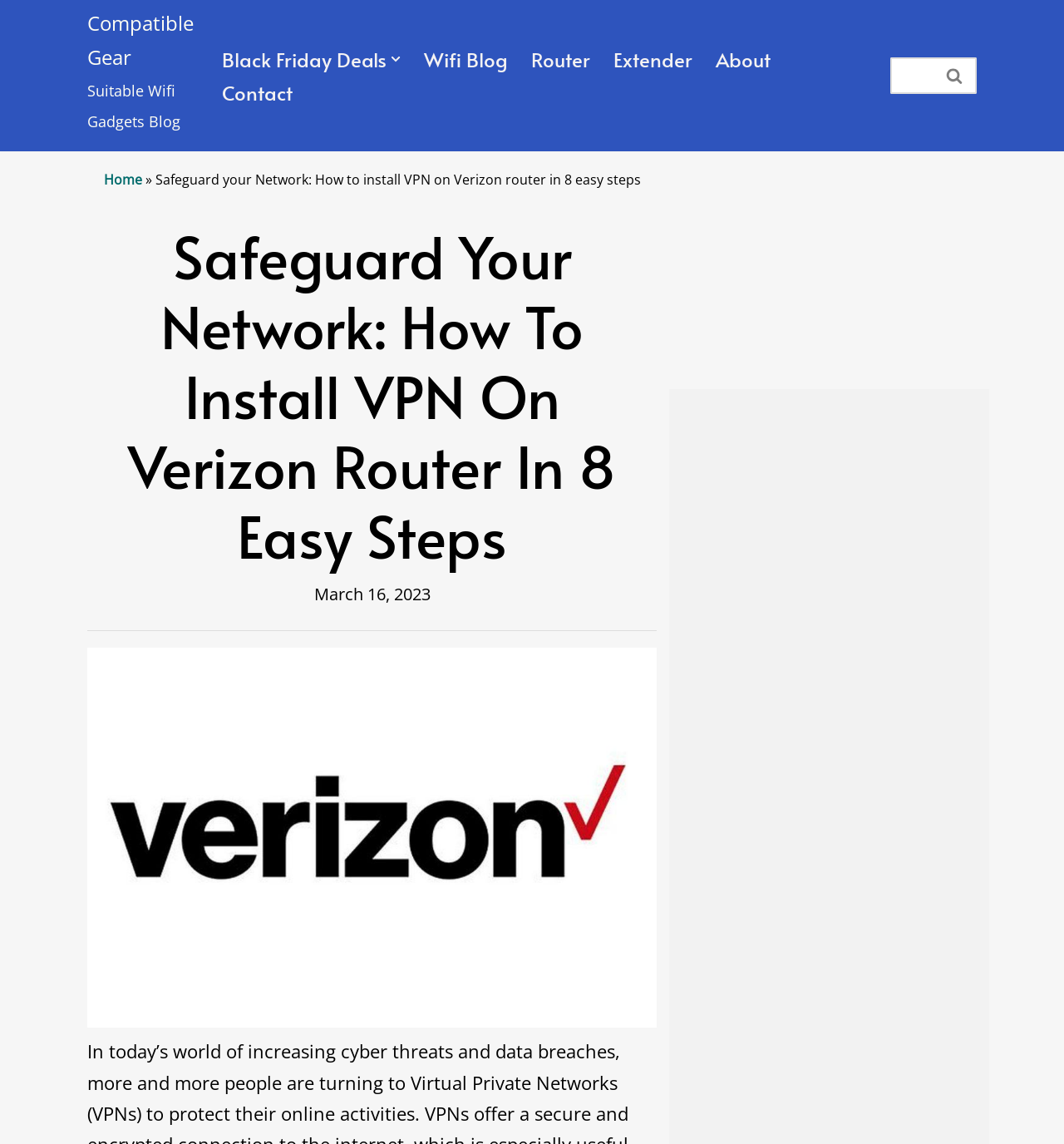Use a single word or phrase to answer the question: What is the topic of the article?

Installing VPN on Verizon router